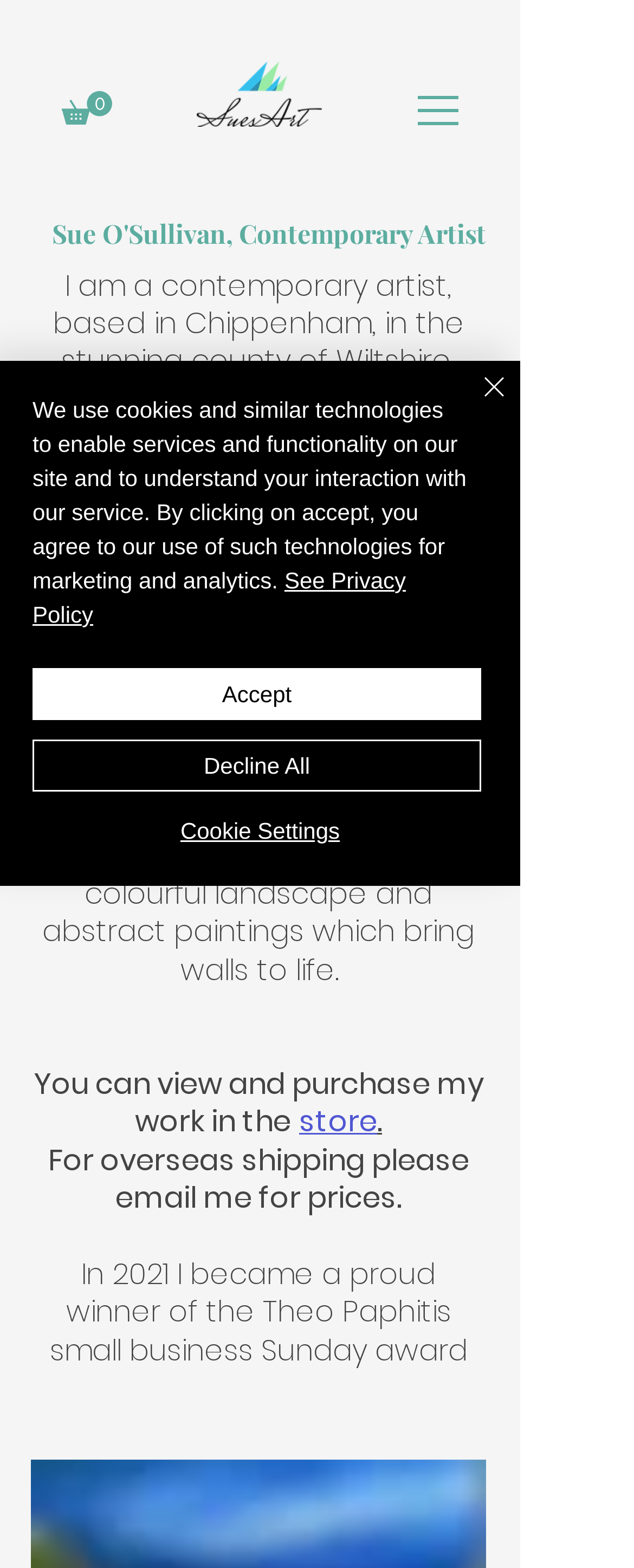Write an exhaustive caption that covers the webpage's main aspects.

The webpage is about Sue O'Sullivan, a contemporary artist from Wiltshire, England. At the top left corner, there is a link to a cart with 0 items, accompanied by an SVG icon. Next to it, on the top center, is the artist's logo. On the top right corner, there is a navigation menu labeled "Site" with a dropdown button.

Below the navigation menu, there is a heading that introduces Sue O'Sullivan as a contemporary artist. Following this heading, there are four paragraphs of text that describe the artist's inspiration, specialization, and passion for creating bold and colorful landscape and abstract paintings.

On the right side of the page, there is a section that allows users to view and purchase the artist's work in the store. There are also links to overseas shipping information and a mention of the artist's award-winning achievement in 2021.

At the bottom of the page, there is a prominent alert box that informs users about the website's use of cookies and similar technologies. The alert box contains links to the privacy policy and buttons to accept, decline, or customize cookie settings. There is also a close button on the top right corner of the alert box.